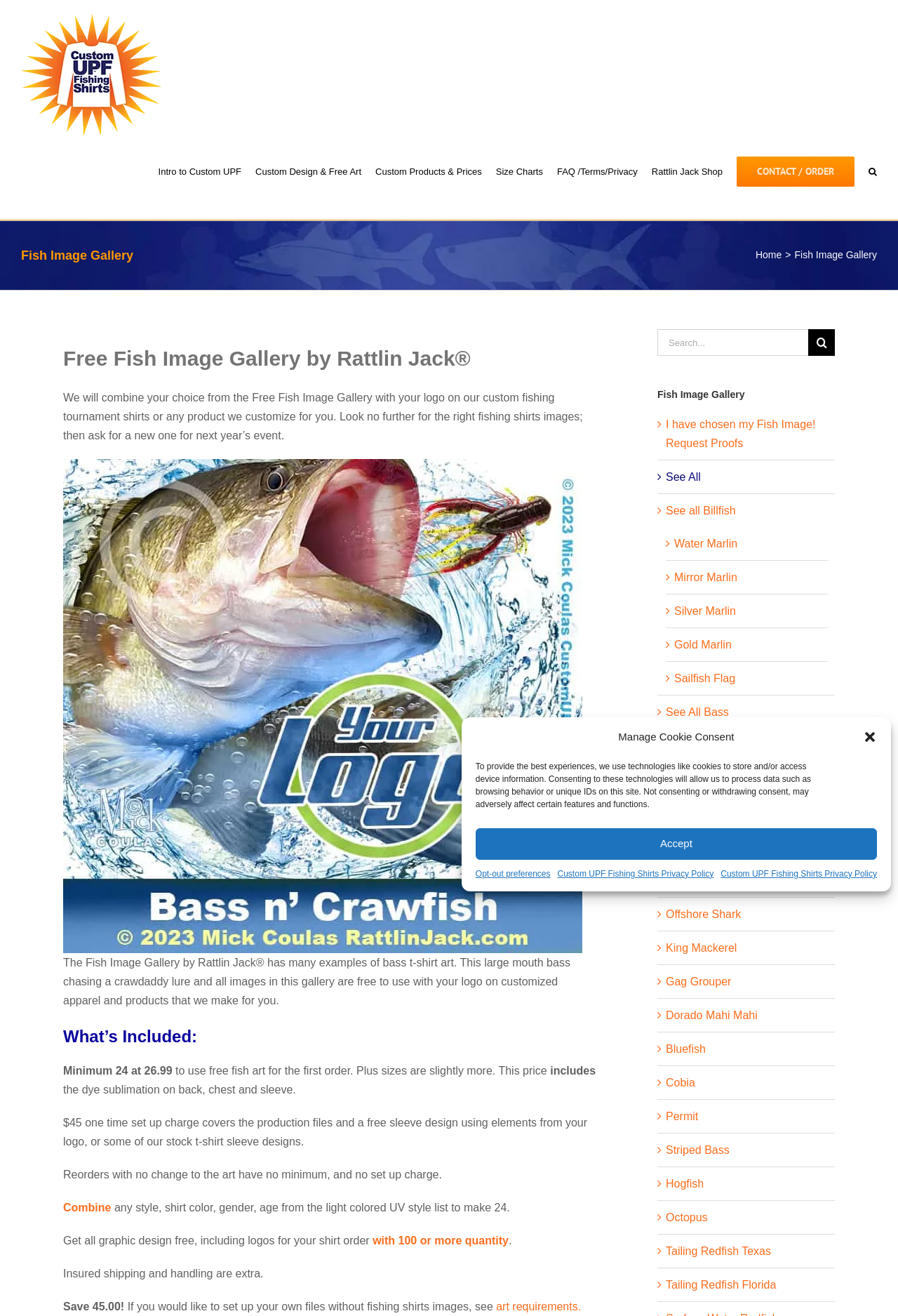Give a one-word or short phrase answer to this question: 
What is the minimum quantity for free fish art?

24